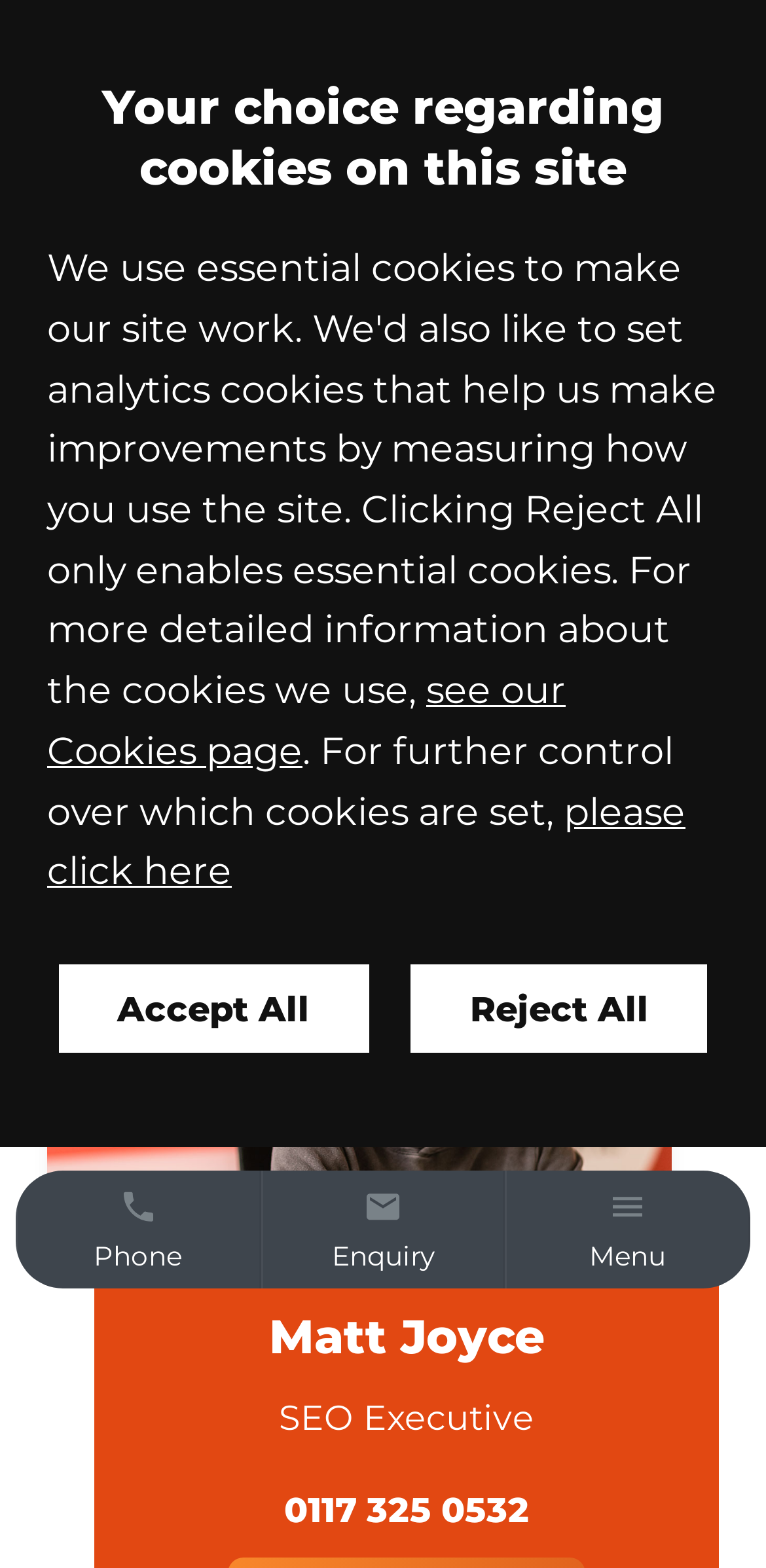Please identify the bounding box coordinates of the region to click in order to complete the given instruction: "go to the Conscious homepage". The coordinates should be four float numbers between 0 and 1, i.e., [left, top, right, bottom].

[0.329, 0.03, 0.671, 0.071]